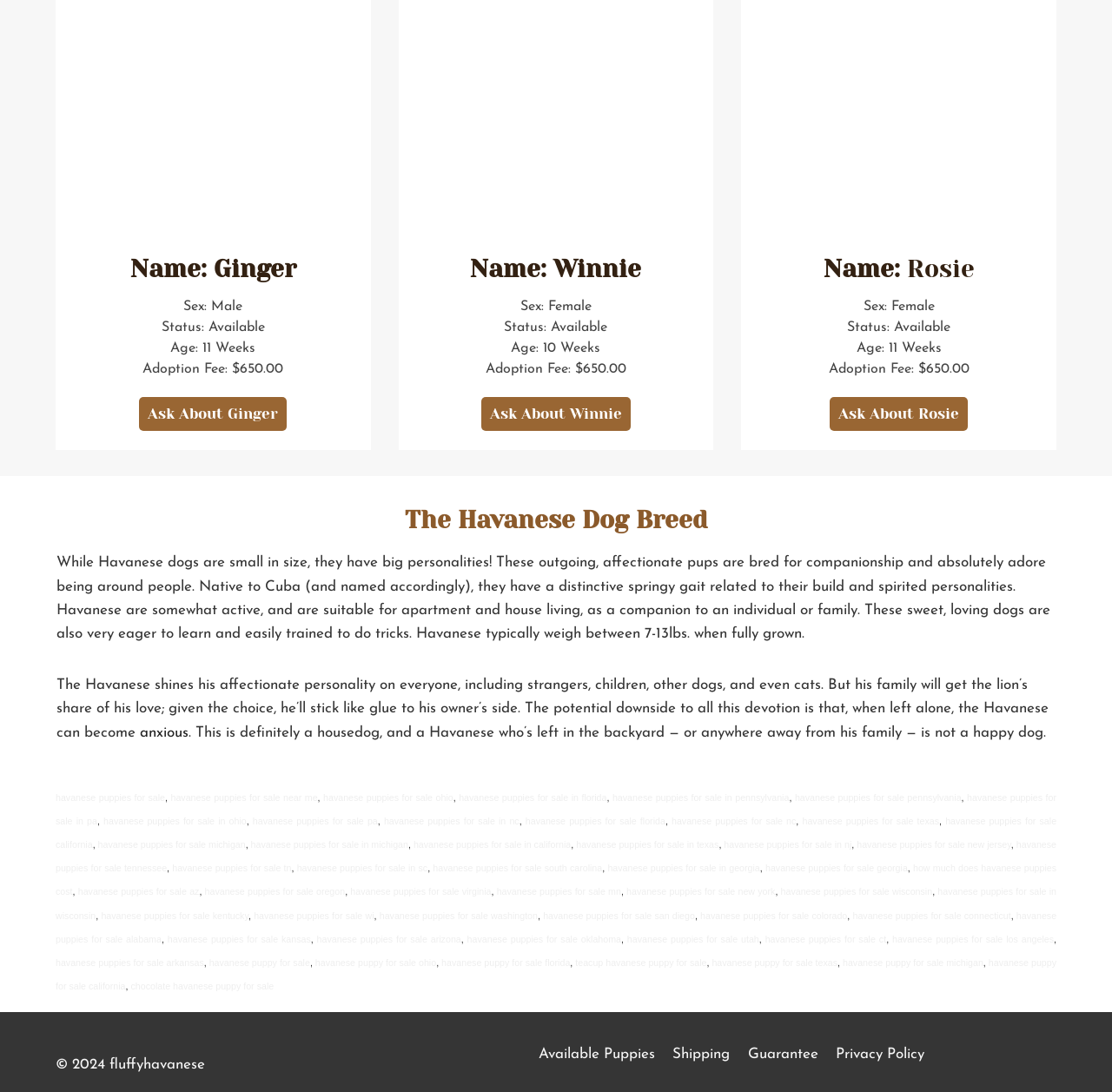Locate the UI element described by havanese puppies for sale oklahoma in the provided webpage screenshot. Return the bounding box coordinates in the format (top-left x, top-left y, bottom-right x, bottom-right y), ensuring all values are between 0 and 1.

[0.42, 0.855, 0.559, 0.865]